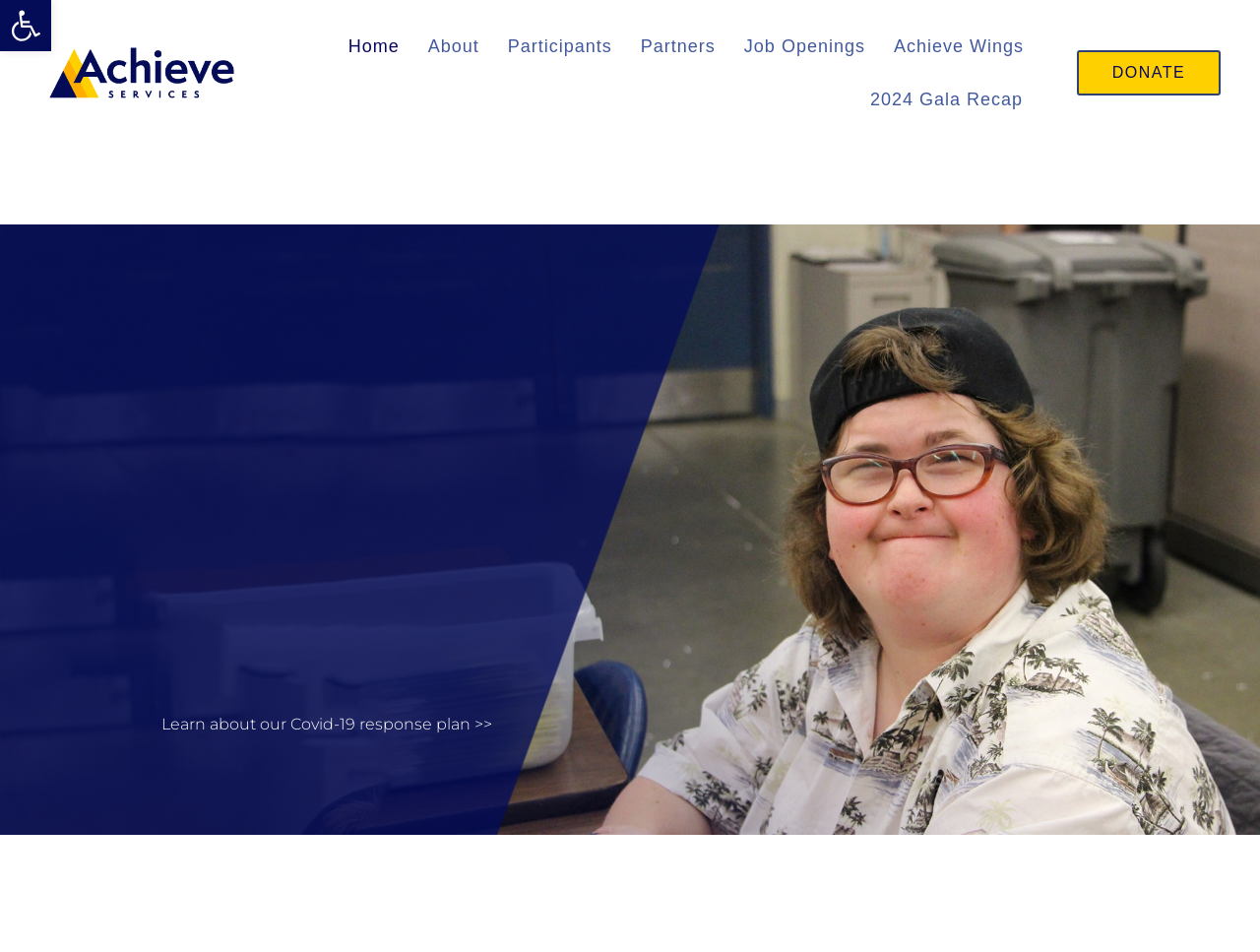Please identify the bounding box coordinates of the clickable area that will allow you to execute the instruction: "Learn about the Covid-19 response plan".

[0.128, 0.751, 0.391, 0.771]